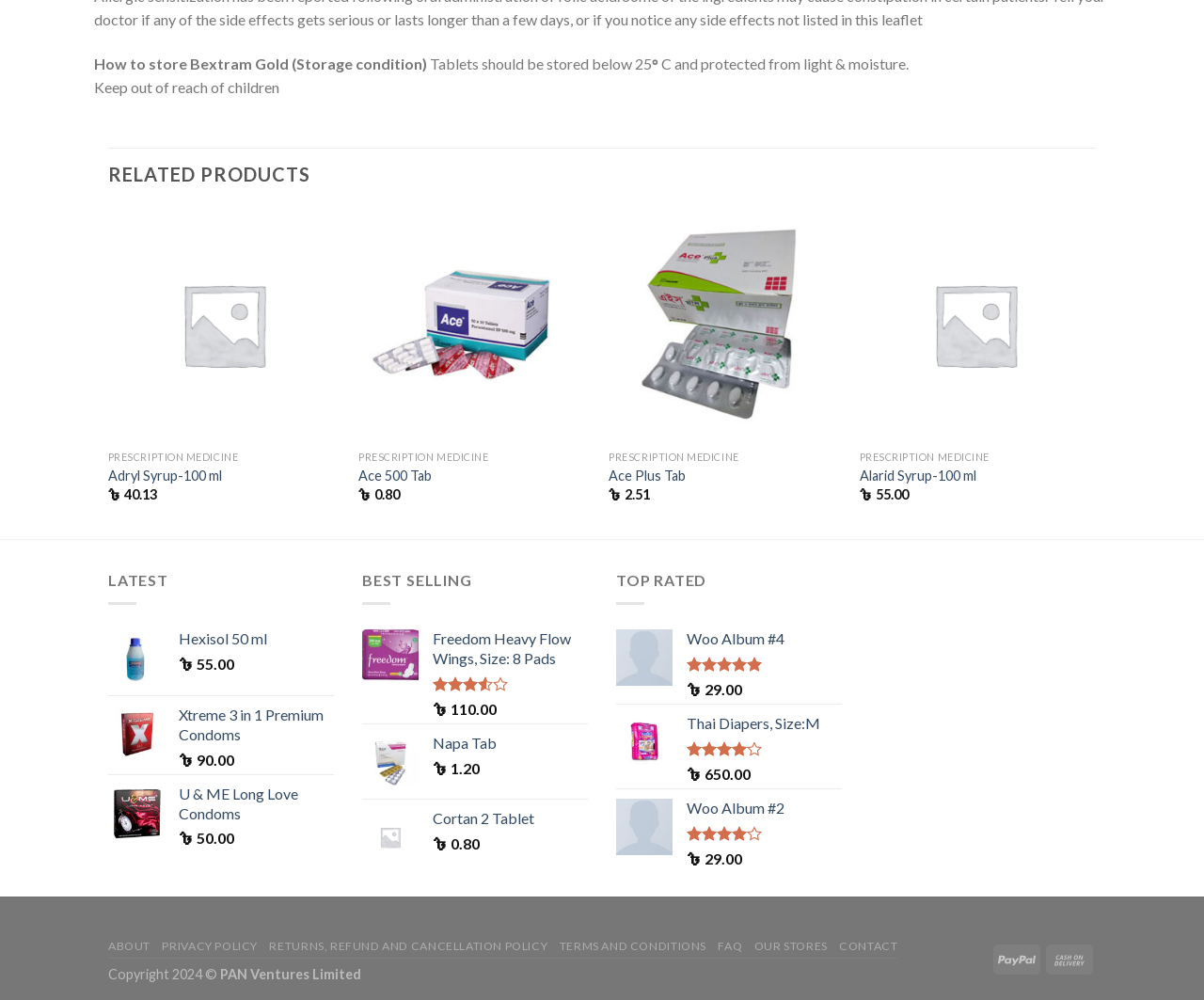Please determine the bounding box of the UI element that matches this description: Napa Tab. The coordinates should be given as (top-left x, top-left y, bottom-right x, bottom-right y), with all values between 0 and 1.

[0.359, 0.734, 0.488, 0.753]